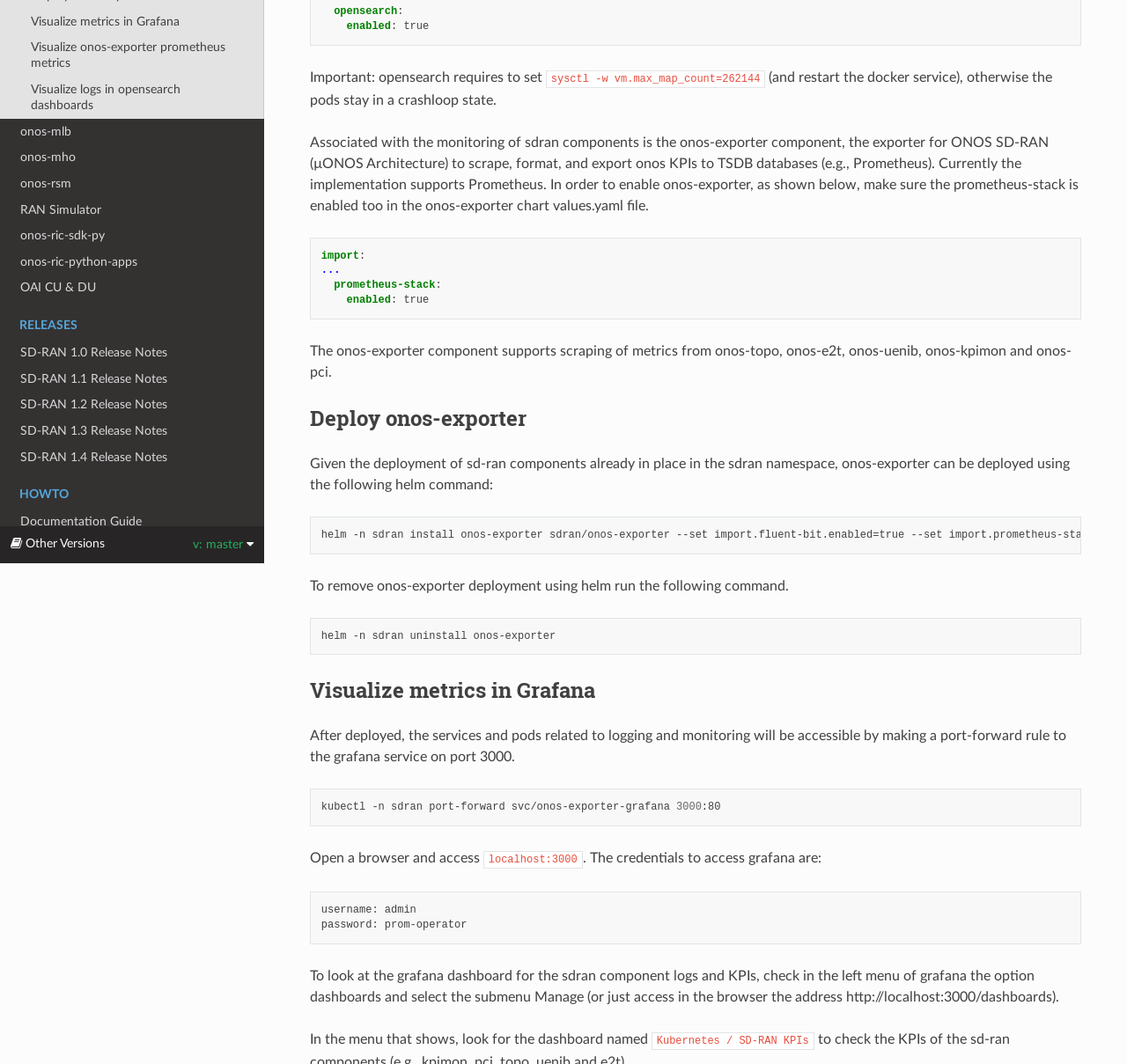Highlight the bounding box of the UI element that corresponds to this description: "onos-ric-python-apps".

[0.0, 0.234, 0.234, 0.259]